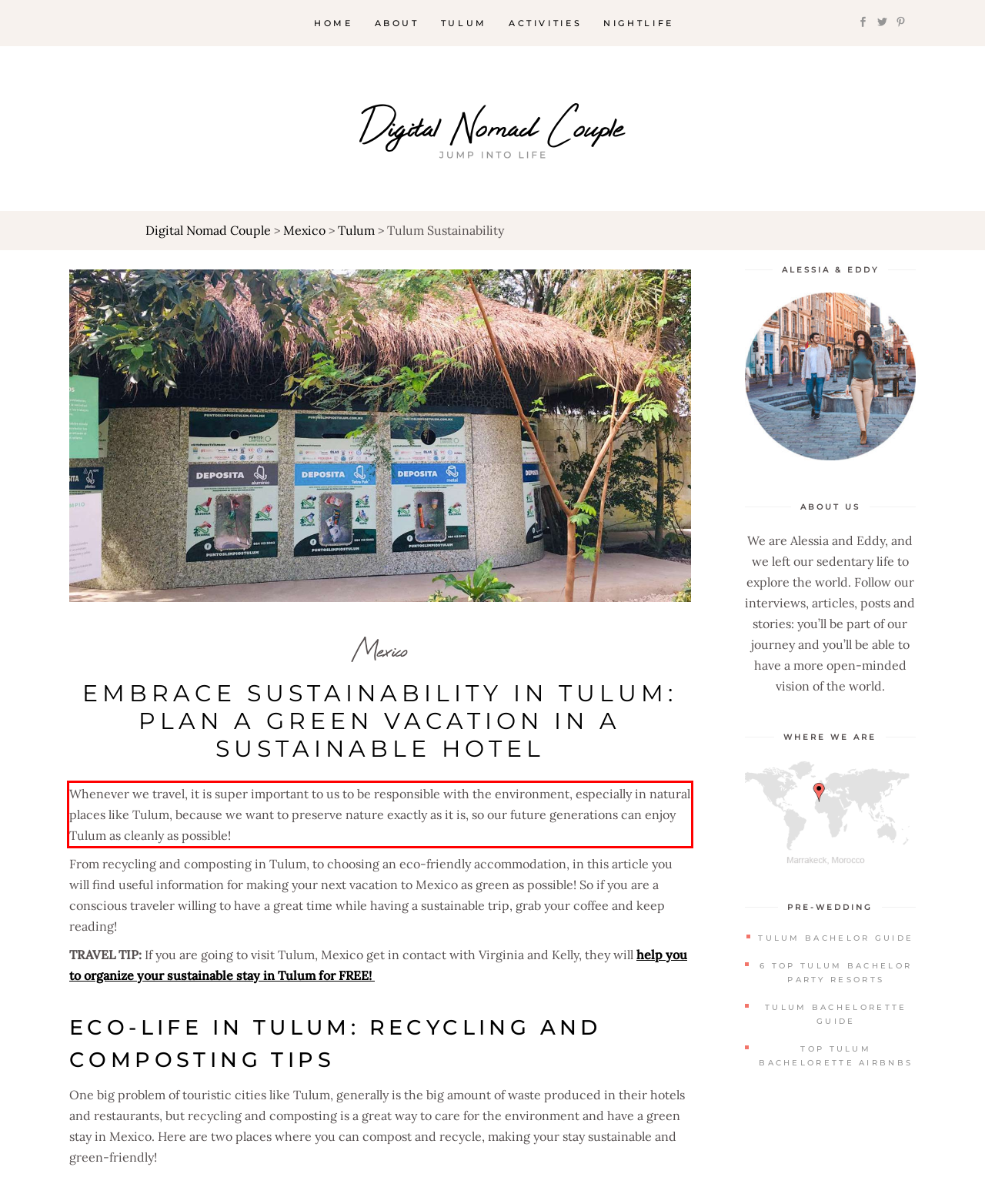The screenshot you have been given contains a UI element surrounded by a red rectangle. Use OCR to read and extract the text inside this red rectangle.

Whenever we travel, it is super important to us to be responsible with the environment, especially in natural places like Tulum, because we want to preserve nature exactly as it is, so our future generations can enjoy Tulum as cleanly as possible!